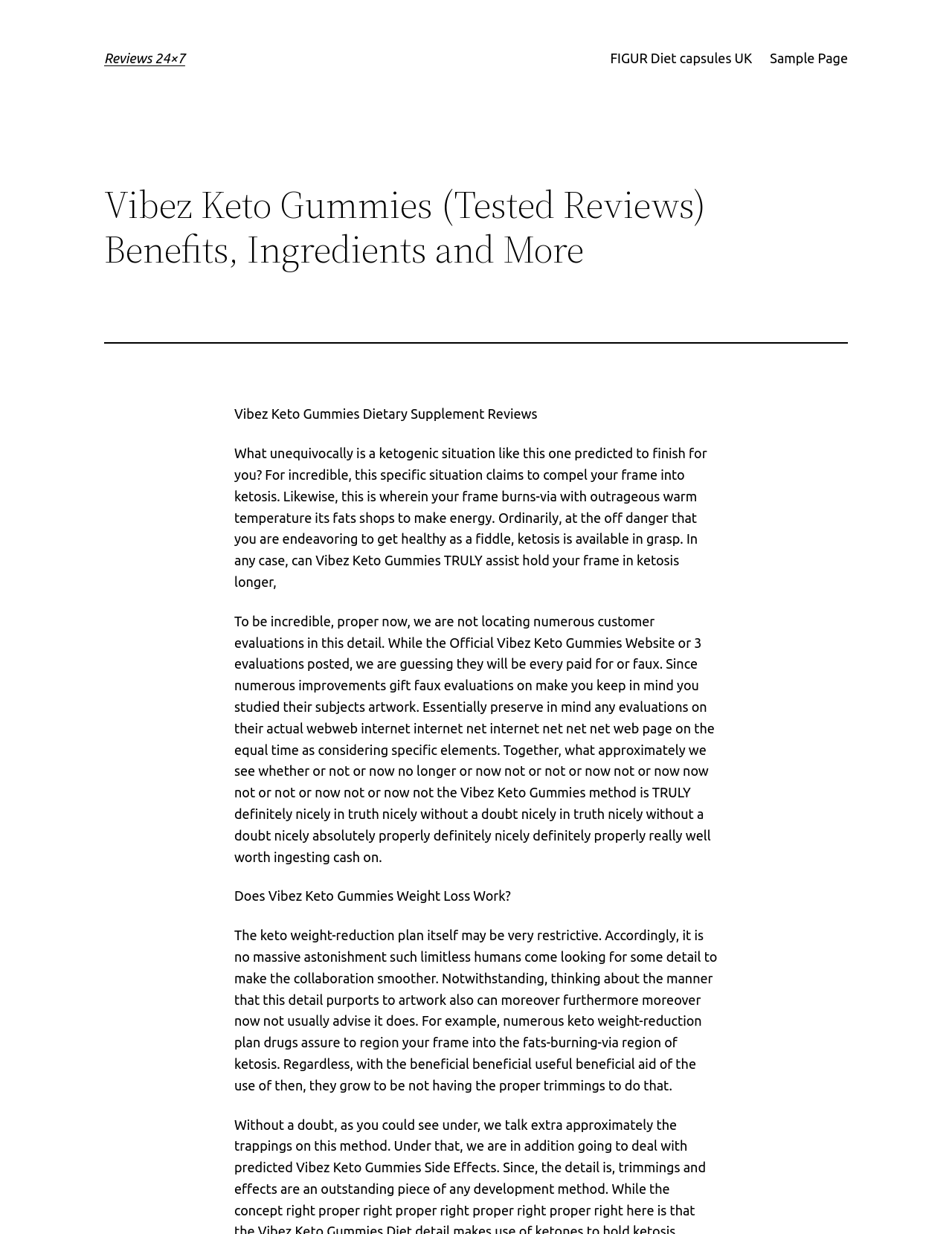Examine the screenshot and answer the question in as much detail as possible: What is the name of the dietary supplement reviewed?

The name of the dietary supplement reviewed can be found in the heading 'Vibez Keto Gummies (Tested Reviews) Benefits, Ingredients and More' and also in the StaticText 'Vibez Keto Gummies Dietary Supplement Reviews'.